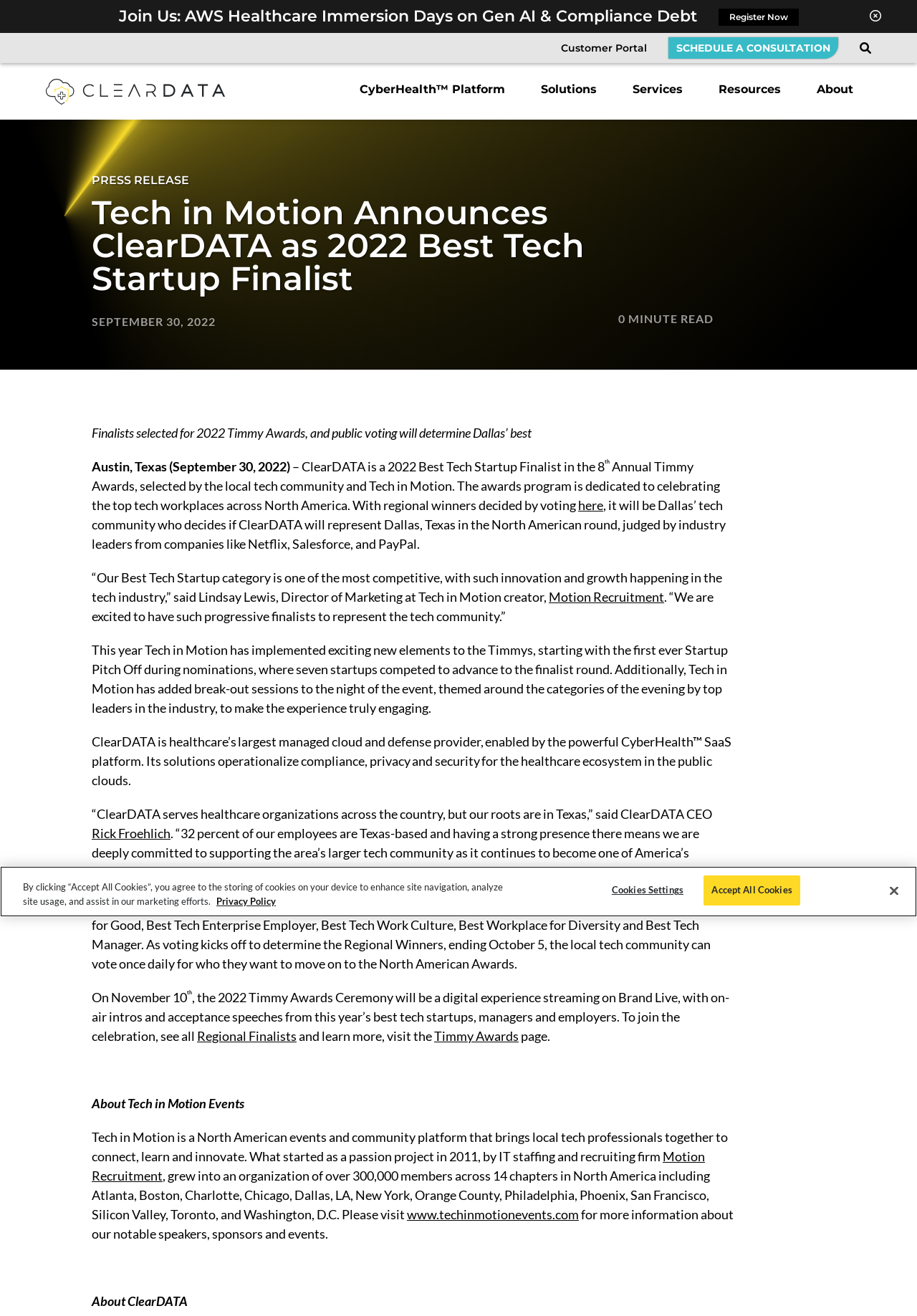Determine the bounding box coordinates for the UI element matching this description: "here".

[0.63, 0.378, 0.658, 0.39]